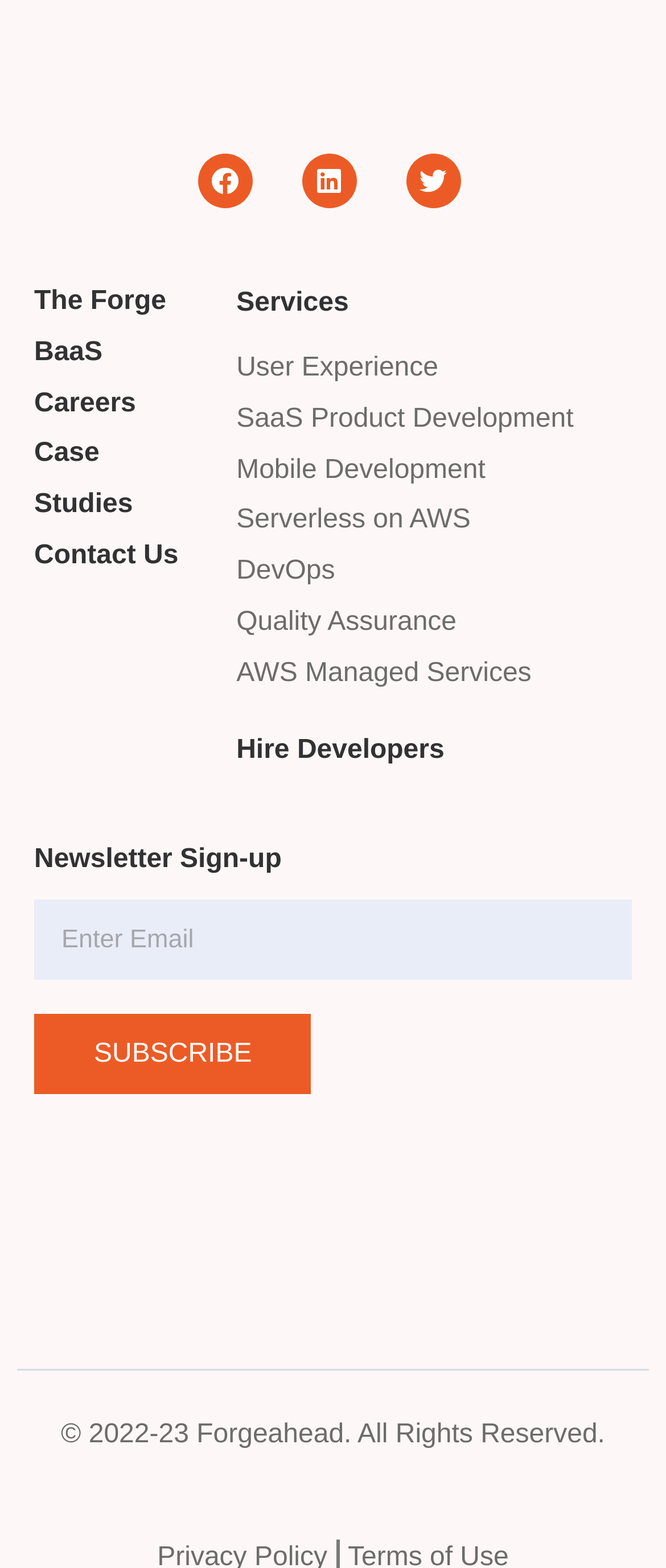Bounding box coordinates are given in the format (top-left x, top-left y, bottom-right x, bottom-right y). All values should be floating point numbers between 0 and 1. Provide the bounding box coordinate for the UI element described as: alt="Forgeahead – Software Development Company"

[0.154, 0.008, 0.846, 0.077]